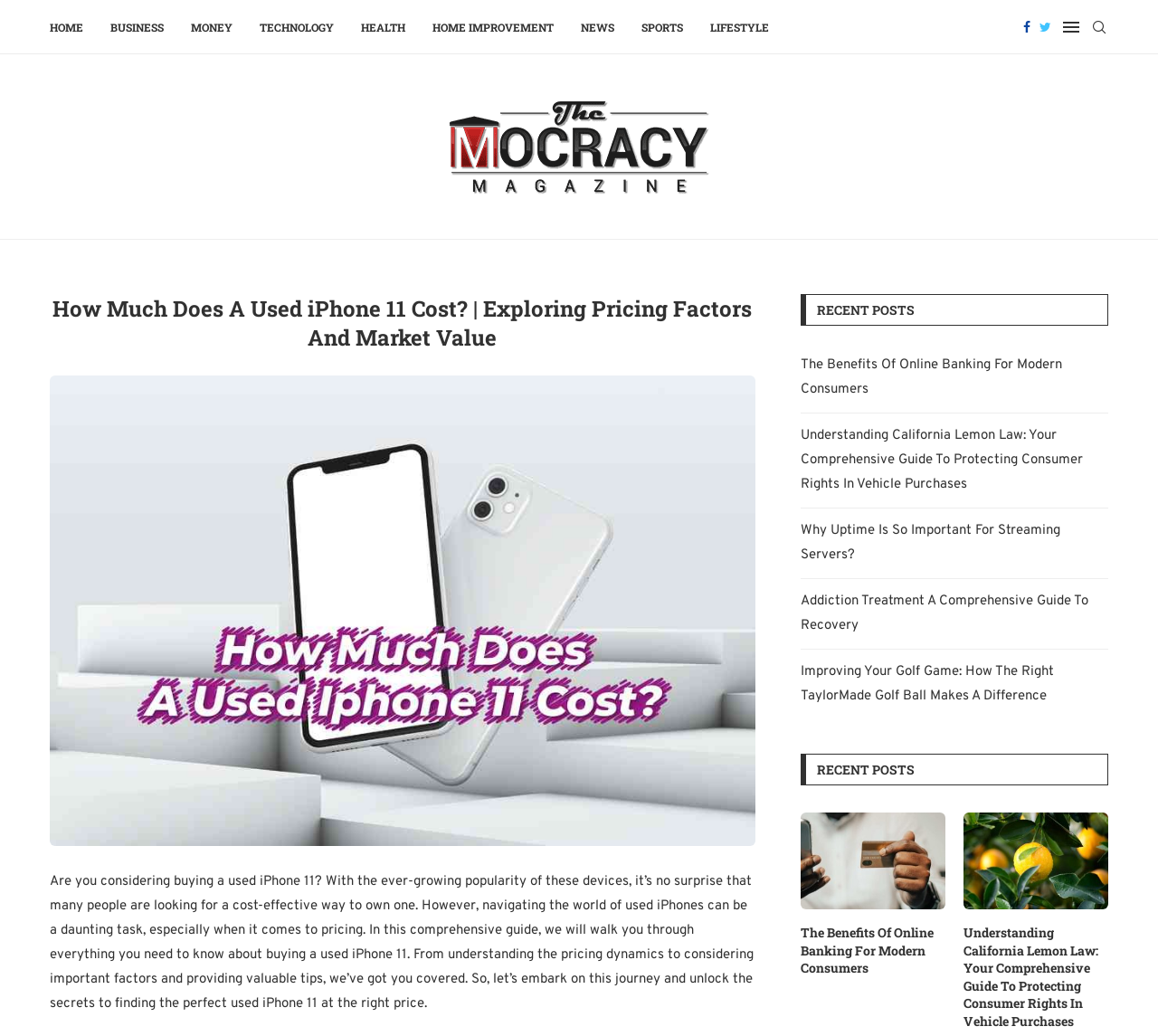Specify the bounding box coordinates for the region that must be clicked to perform the given instruction: "Explore RECENT POSTS".

[0.691, 0.284, 0.957, 0.315]